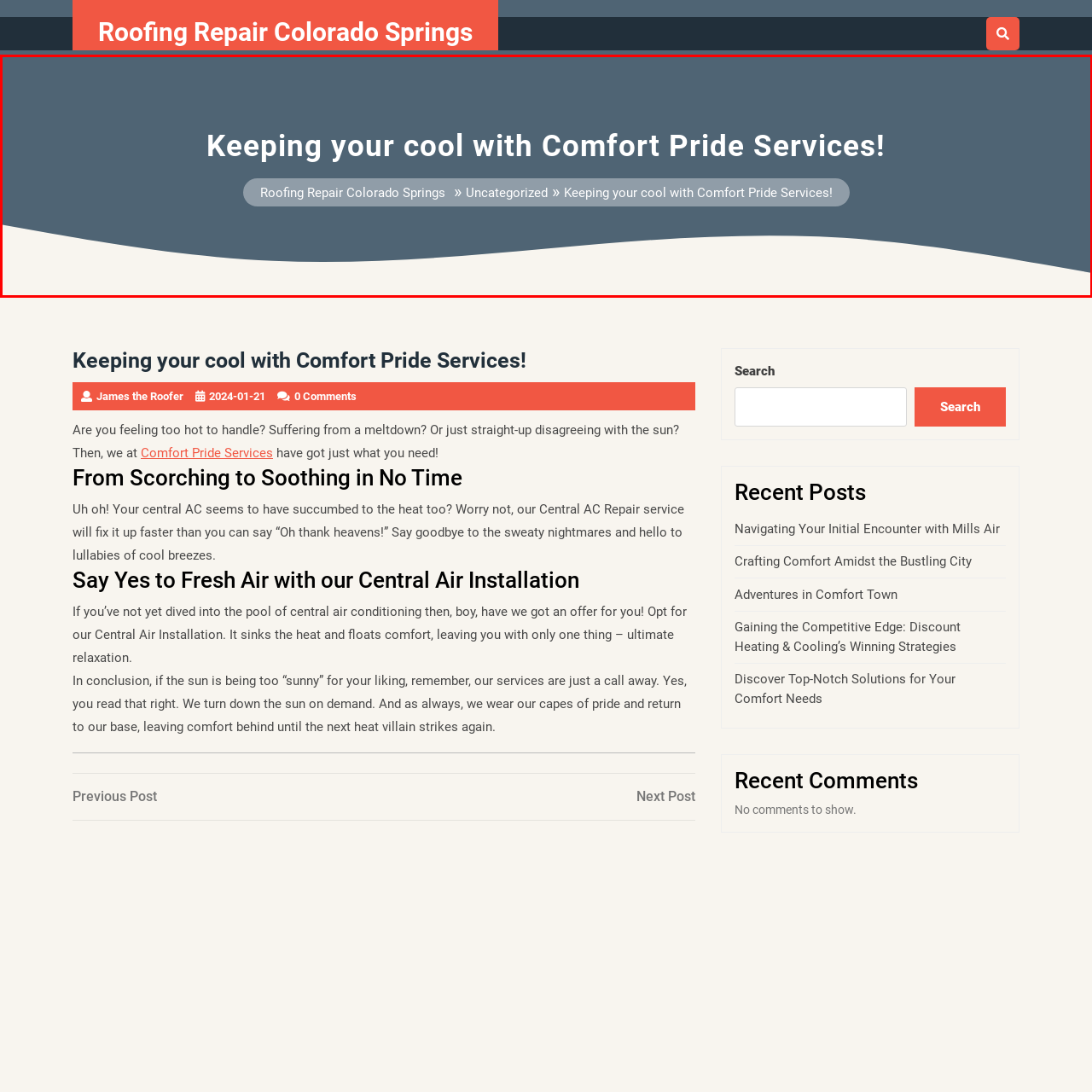Examine the image indicated by the red box and respond with a single word or phrase to the following question:
What is the tone evoked by the design?

Ease and tranquility